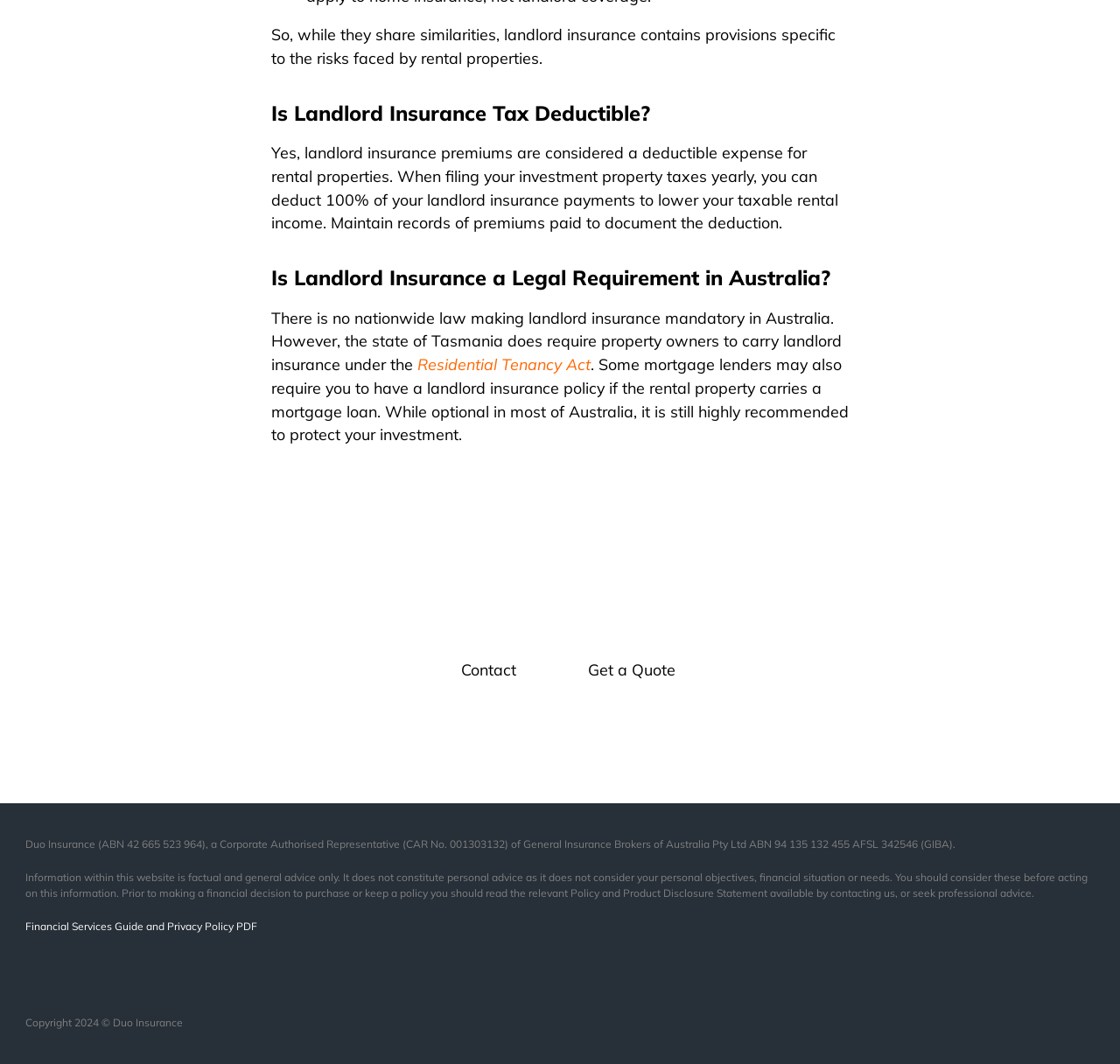Can I deduct landlord insurance premiums from my taxable rental income?
Look at the image and construct a detailed response to the question.

The webpage states that landlord insurance premiums are considered a deductible expense for rental properties, and you can deduct 100% of your landlord insurance payments to lower your taxable rental income.